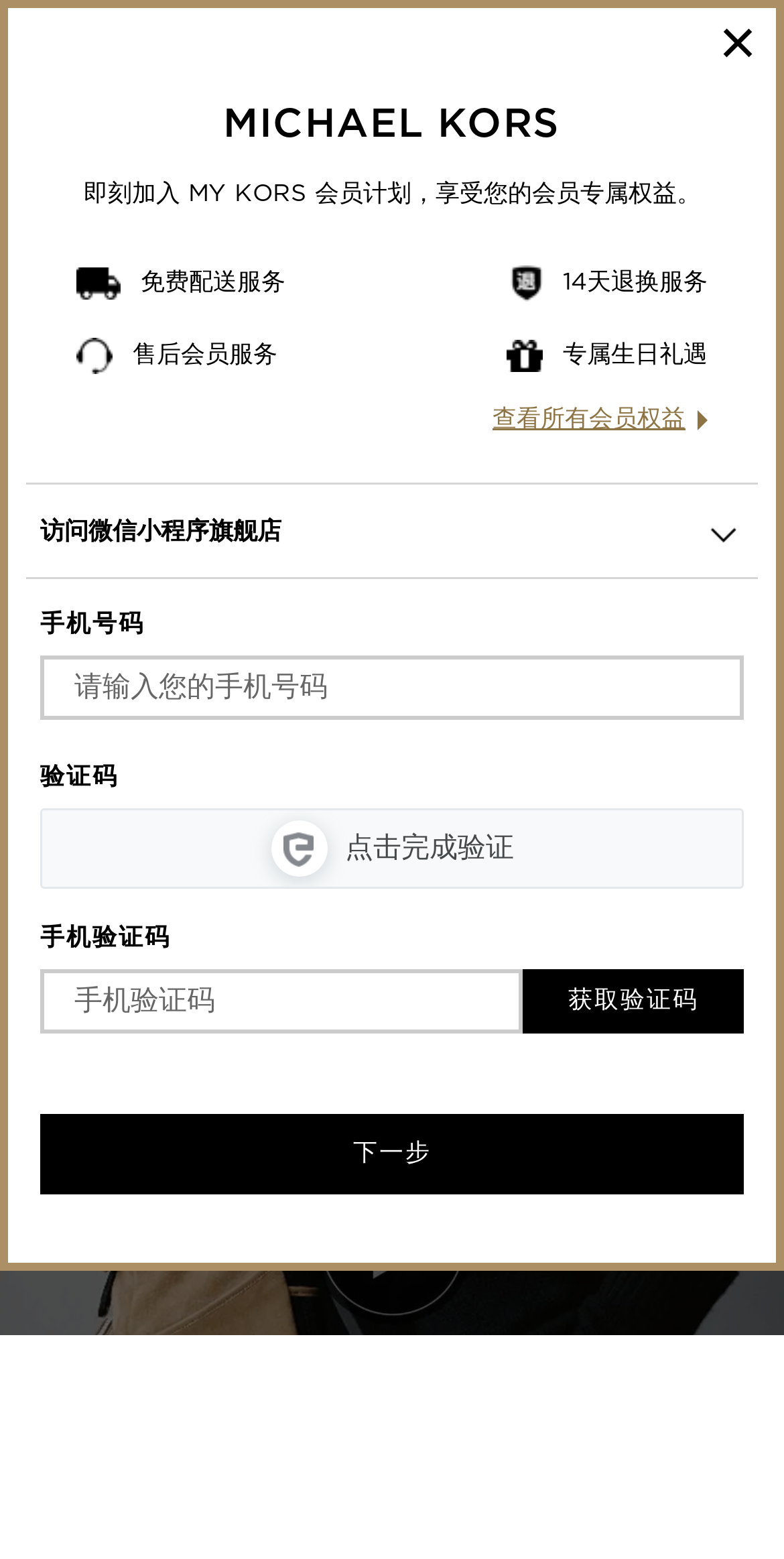Bounding box coordinates should be provided in the format (top-left x, top-left y, bottom-right x, bottom-right y) with all values between 0 and 1. Identify the bounding box for this UI element: alt="MICHAEL KORS中国官方在线精品店"

[0.333, 0.077, 0.667, 0.142]